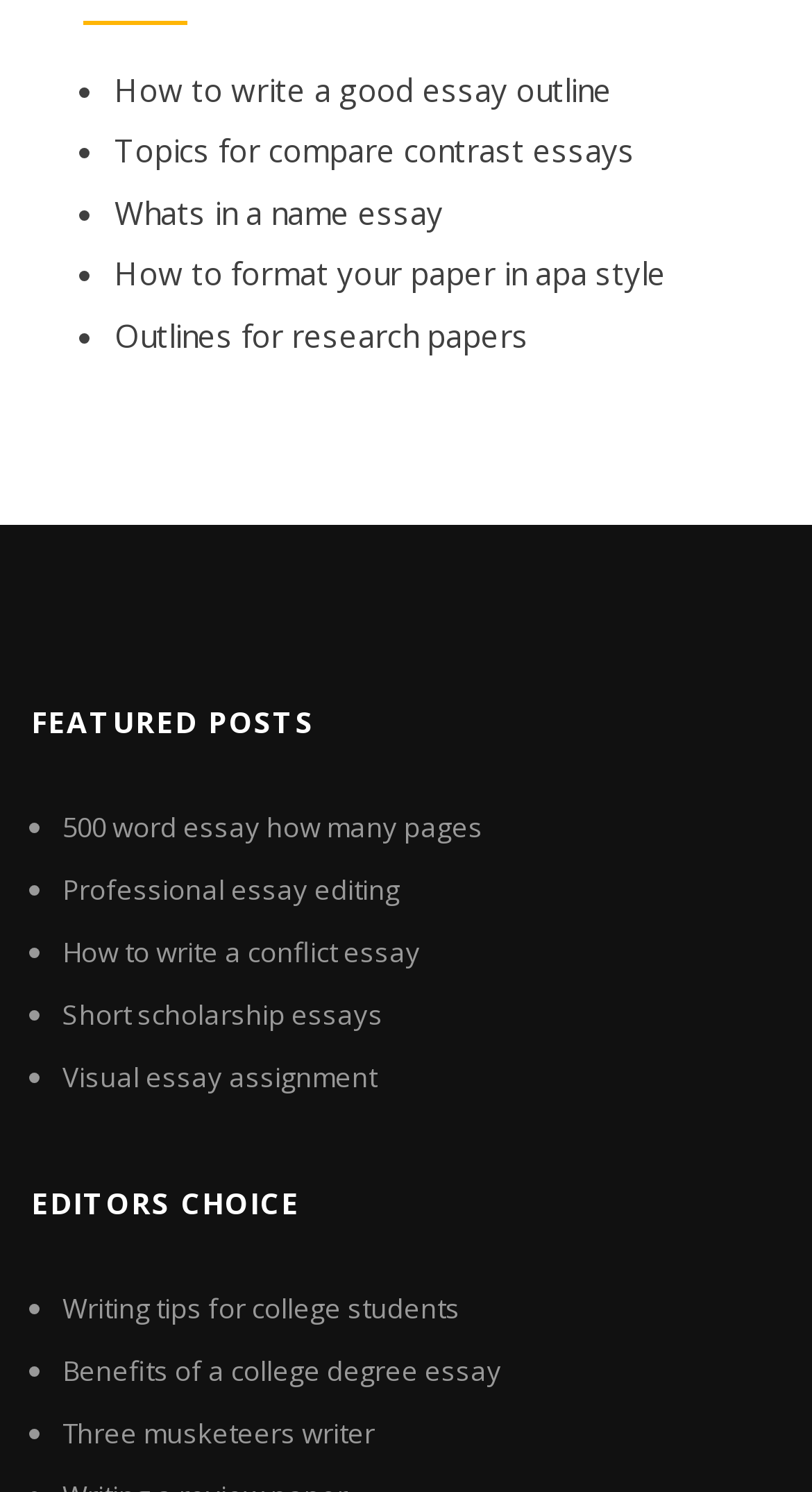Provide your answer in a single word or phrase: 
What is the topic of the third link?

Whats in a name essay